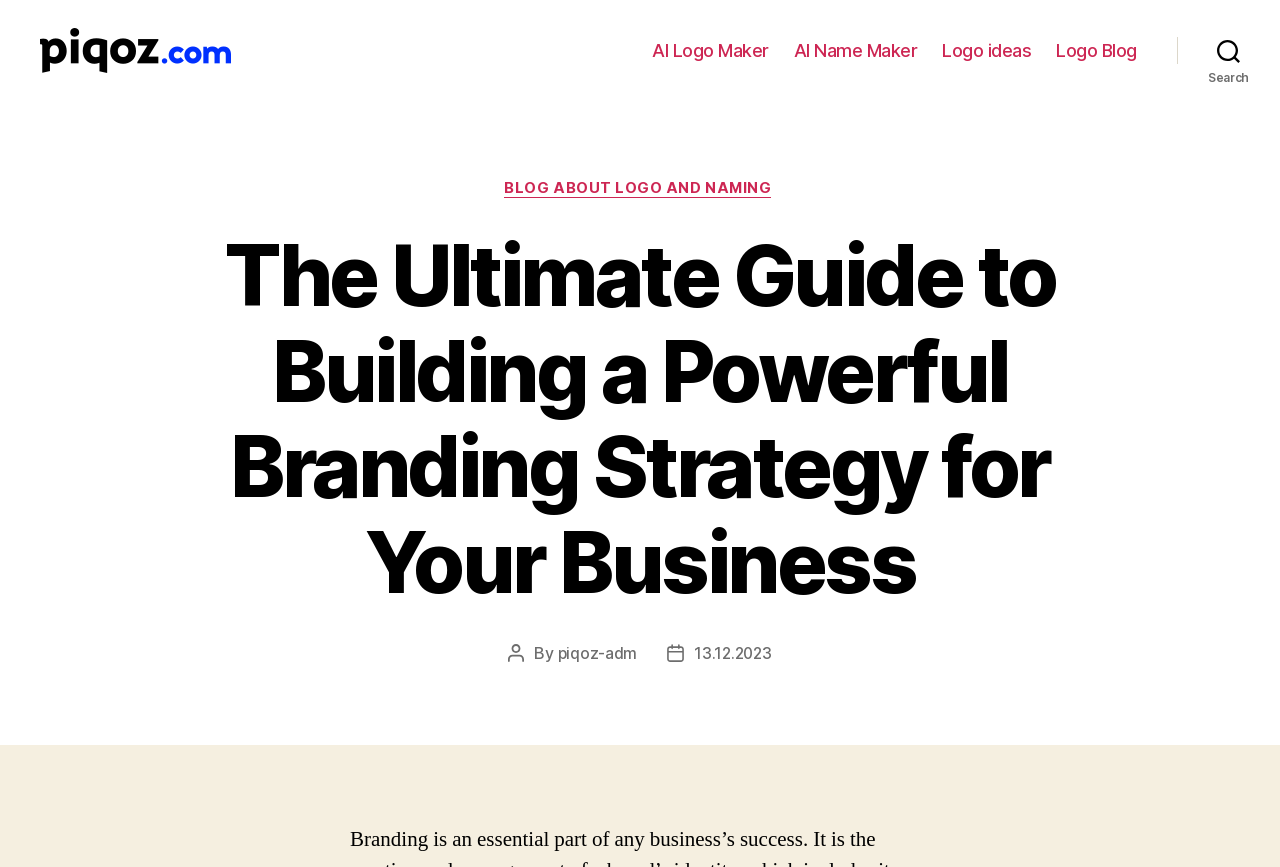What is the purpose of the logo design and name generator tool?
Please provide a full and detailed response to the question.

Based on the link 'Logo Design & Name Generator for Brand and Business' and its corresponding image, it can be inferred that the tool is designed to help users create a logo and name for their brand or business.